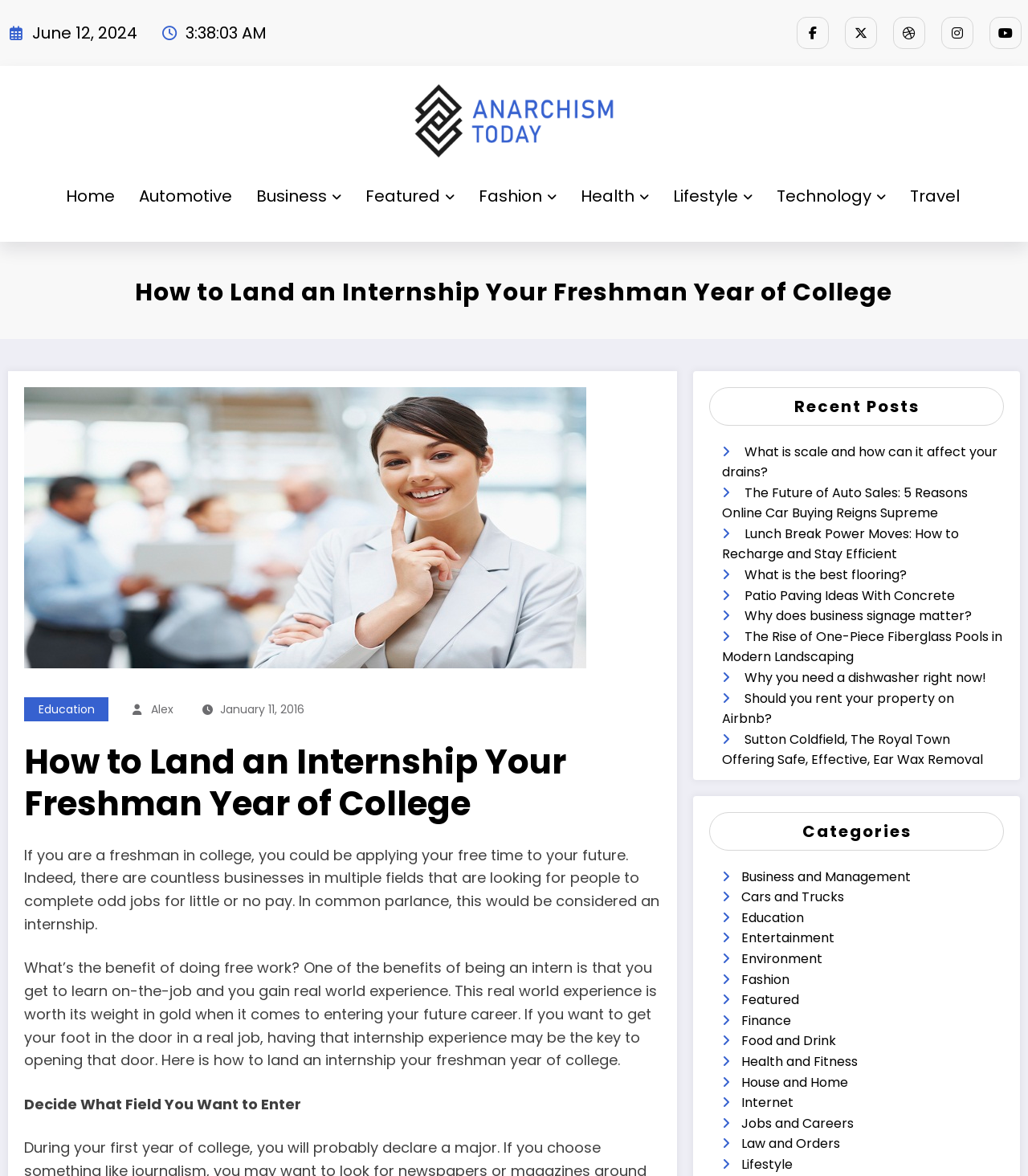What is the benefit of doing free work?
Look at the screenshot and give a one-word or phrase answer.

Gain real world experience